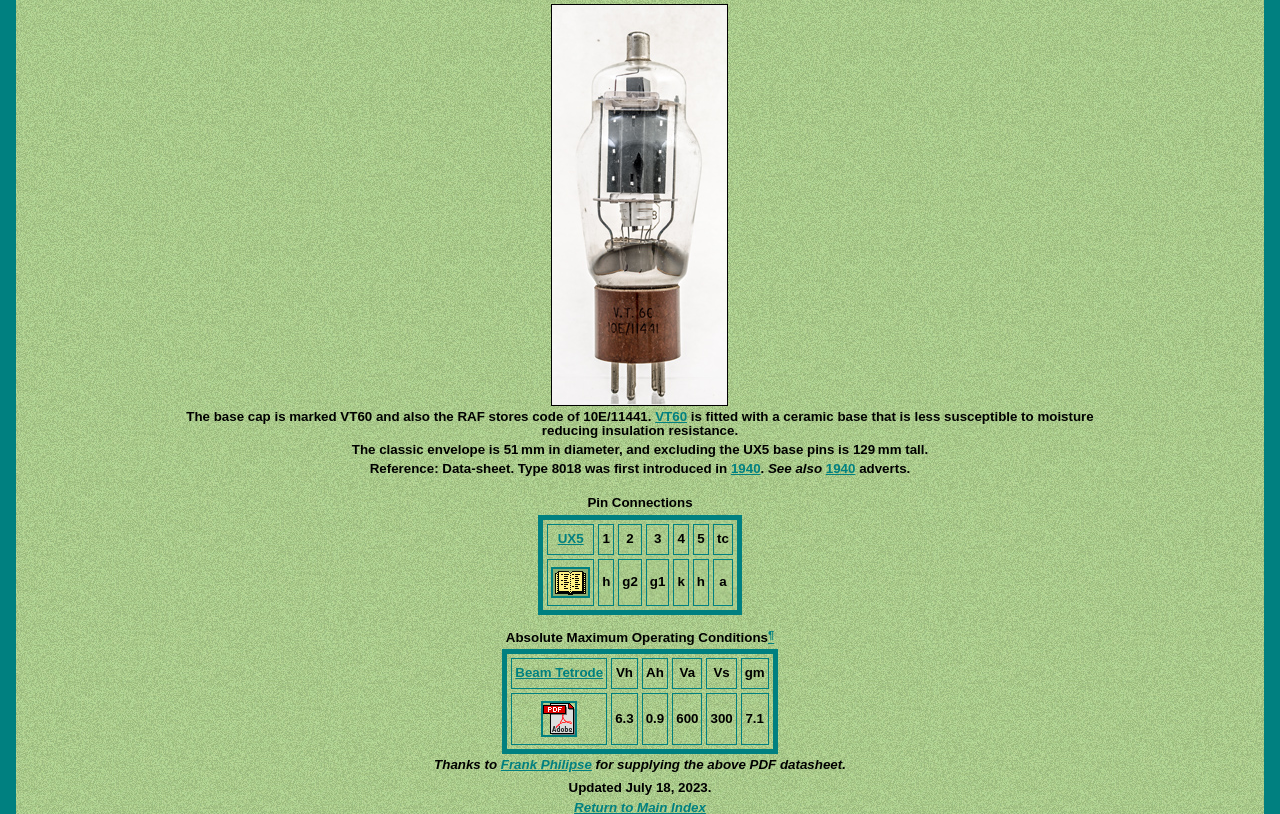Determine the bounding box of the UI component based on this description: "Beam Tetrode". The bounding box coordinates should be four float values between 0 and 1, i.e., [left, top, right, bottom].

[0.403, 0.817, 0.471, 0.836]